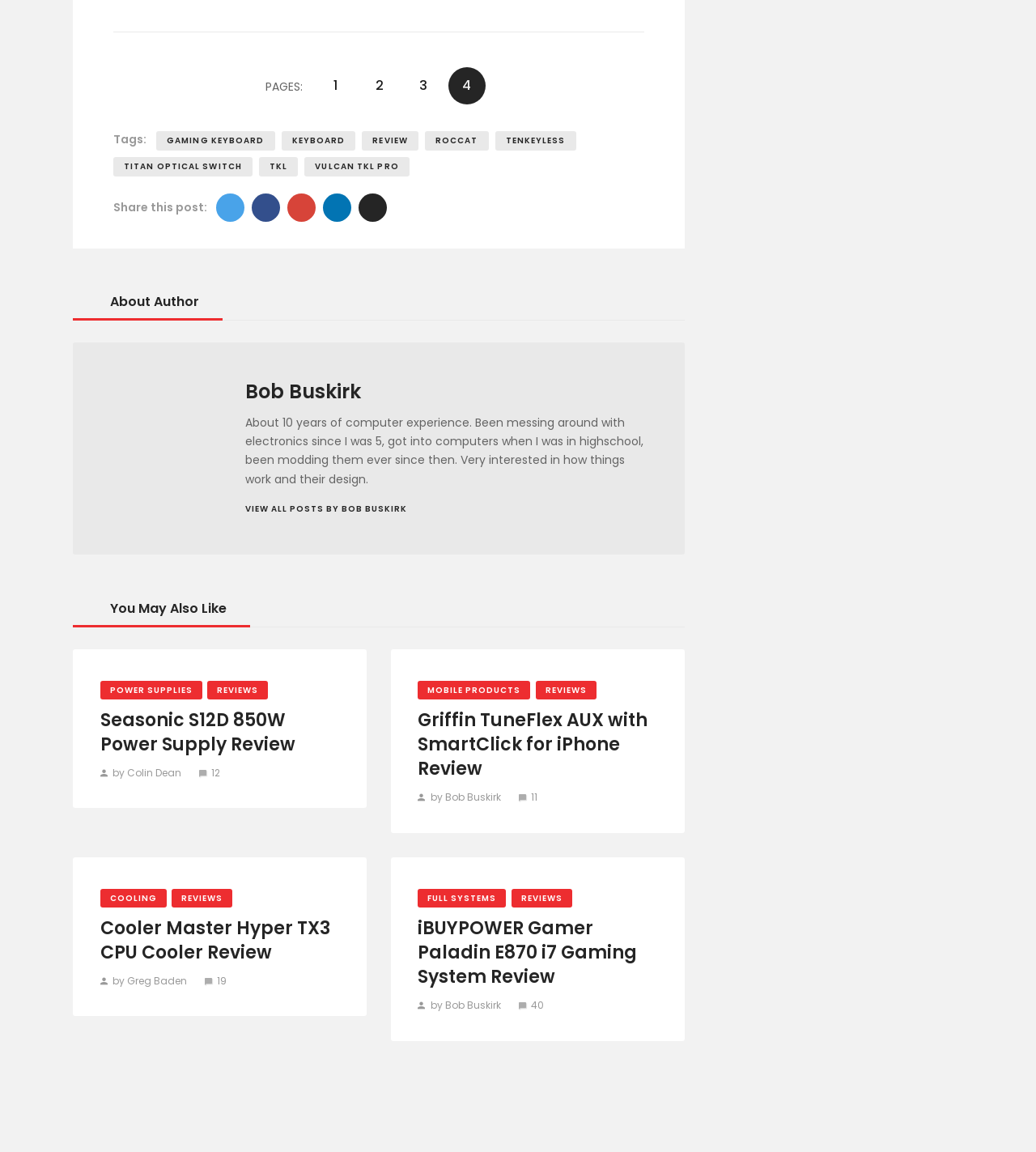How many pages are there?
Please give a detailed and elaborate answer to the question.

The number of pages can be determined by counting the links with 'PAGE' in their text, which are 'PAGE 1', 'PAGE 2', and 'PAGE 3'.